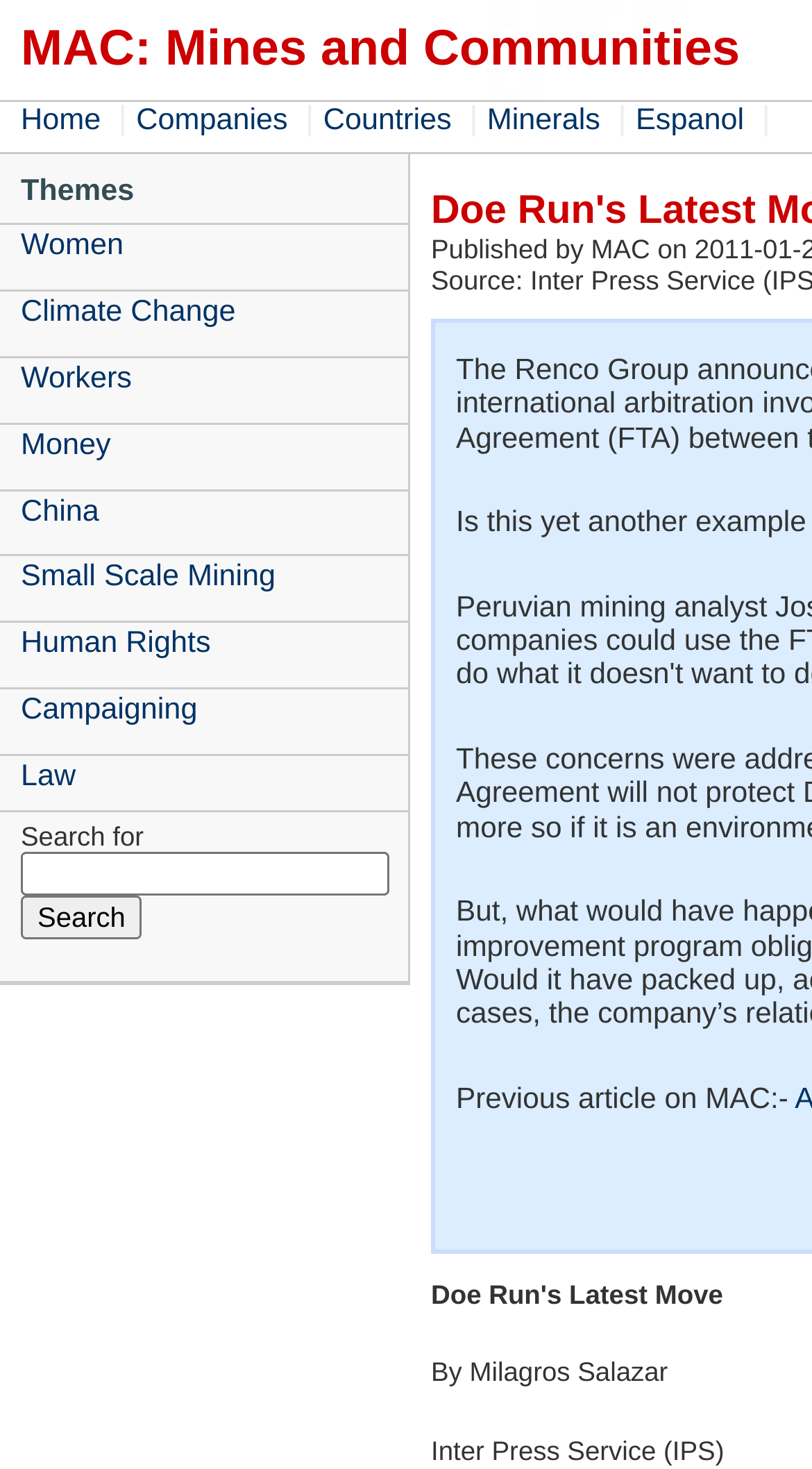Please predict the bounding box coordinates (top-left x, top-left y, bottom-right x, bottom-right y) for the UI element in the screenshot that fits the description: Minerals

[0.6, 0.071, 0.75, 0.094]